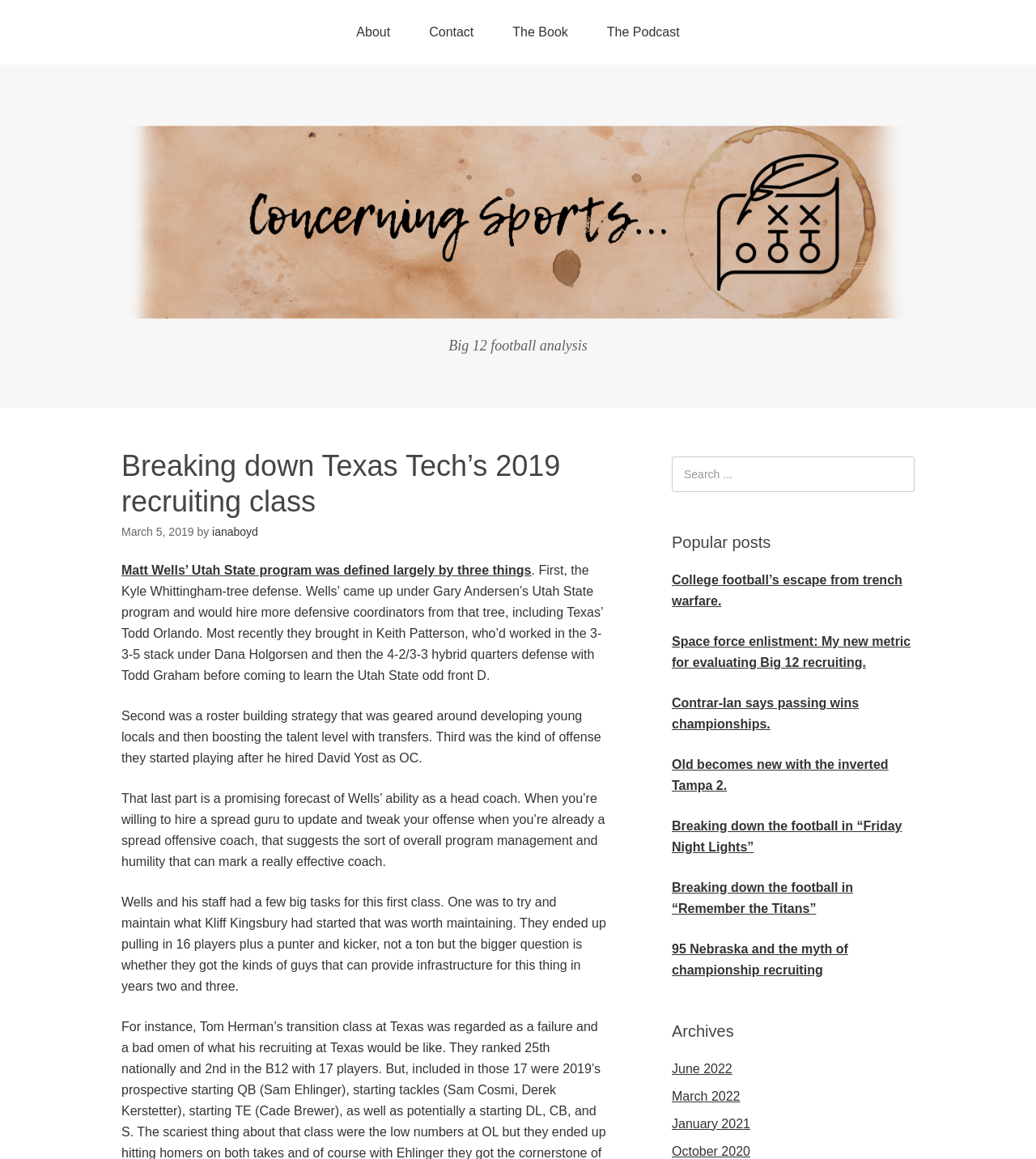With reference to the screenshot, provide a detailed response to the question below:
What is the topic of the main article?

The topic of the main article can be determined by looking at the heading with the text 'Breaking down Texas Tech’s 2019 recruiting class' which is located below the main heading of the webpage.